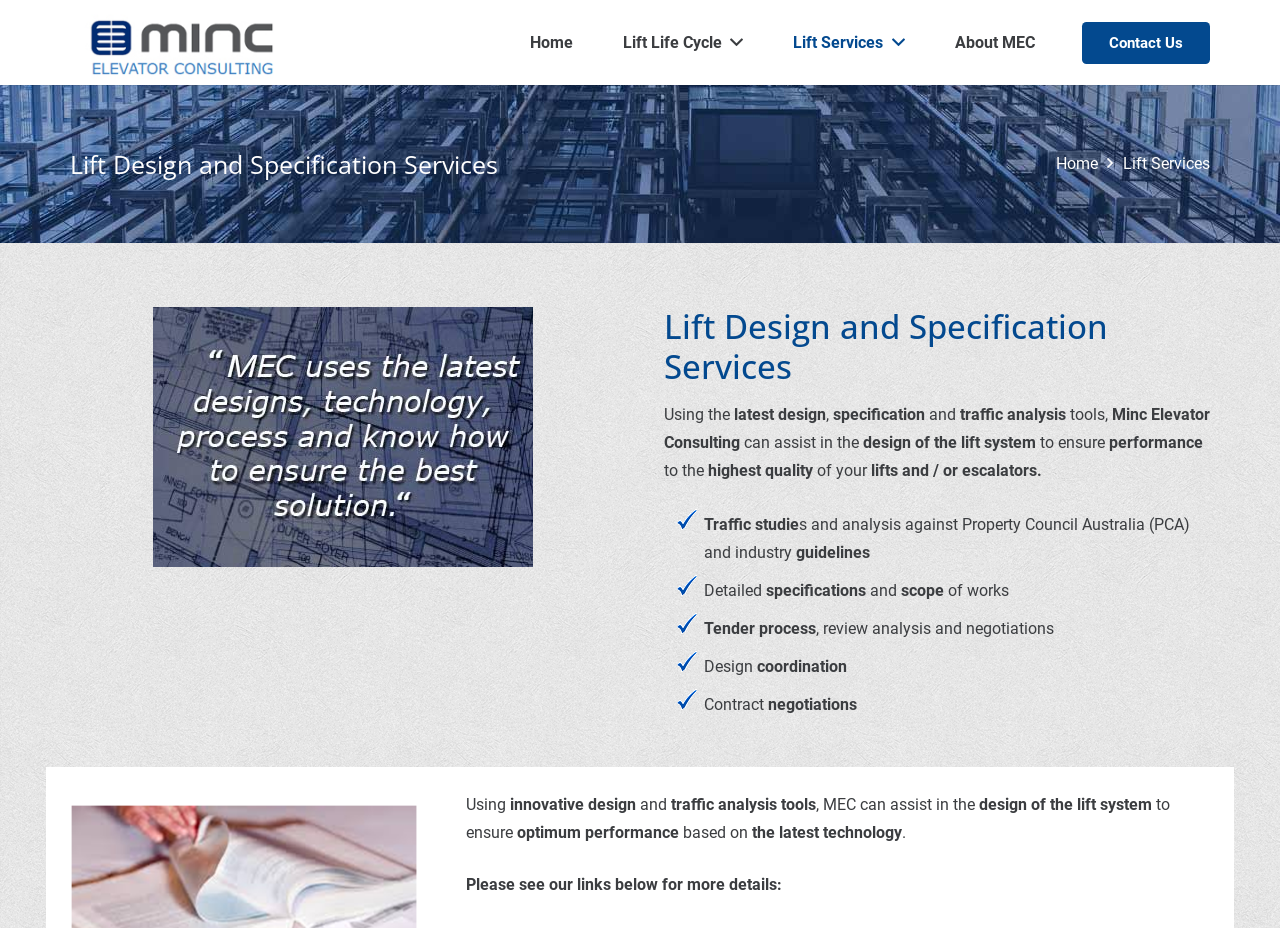Describe all visible elements and their arrangement on the webpage.

The webpage is about Lift Design and Specification Services provided by Minc Elevator Consulting. At the top, there is a navigation menu with links to "Home", "Lift Life Cycle", "Lift Services", "About MEC", and "Contact Us". Below the navigation menu, there is a large image that spans the entire width of the page.

The main content of the page is divided into two sections. The left section has a heading "Lift Design and Specification Services" and a brief description of the services provided by Minc Elevator Consulting. The description is broken down into several paragraphs, with each paragraph describing a specific aspect of the services, such as traffic studies and analysis, detailed specifications, tender process, design coordination, and contract negotiations.

The right section of the page has an image with the title "MEC Designs Specifications" and a heading "Lift Design and Specification Services" that mirrors the one on the left section. Below the image, there is a list of bullet points that summarize the services provided, including traffic studies, detailed specifications, tender process, design coordination, and contract negotiations.

At the bottom of the page, there is a call-to-action sentence that invites visitors to explore more details about the services by clicking on the links provided.